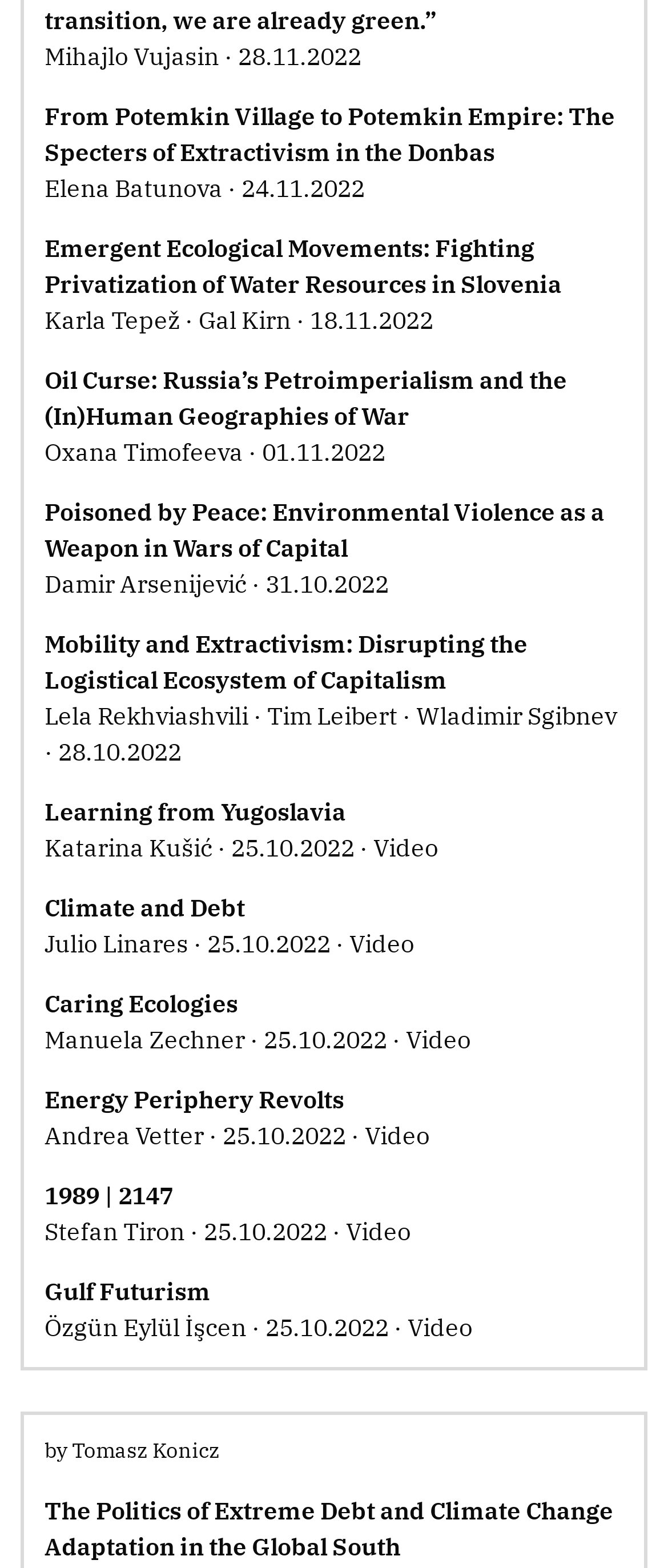Could you indicate the bounding box coordinates of the region to click in order to complete this instruction: "View May 2024 issue".

None